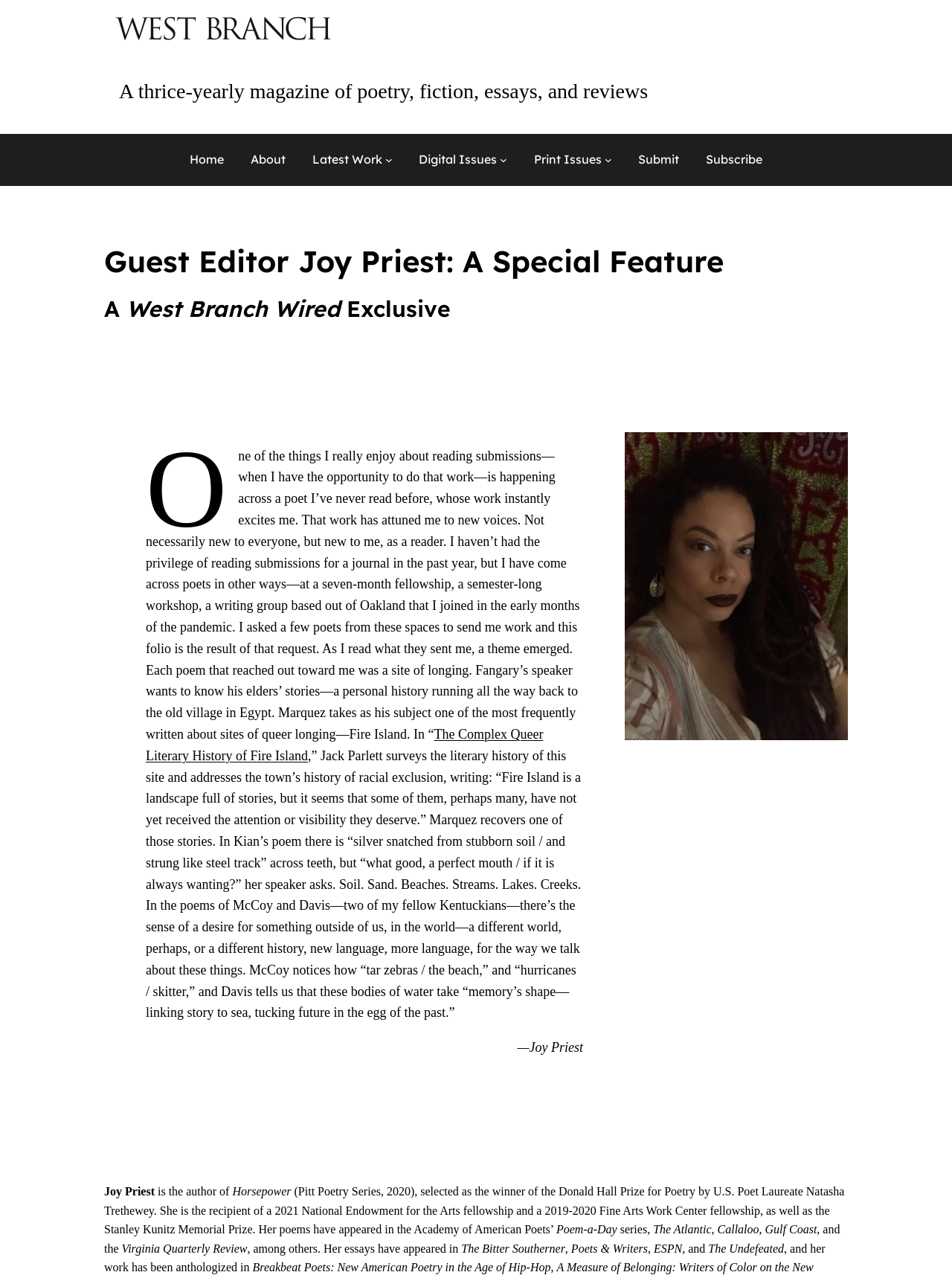Specify the bounding box coordinates (top-left x, top-left y, bottom-right x, bottom-right y) of the UI element in the screenshot that matches this description: About

[0.263, 0.118, 0.3, 0.133]